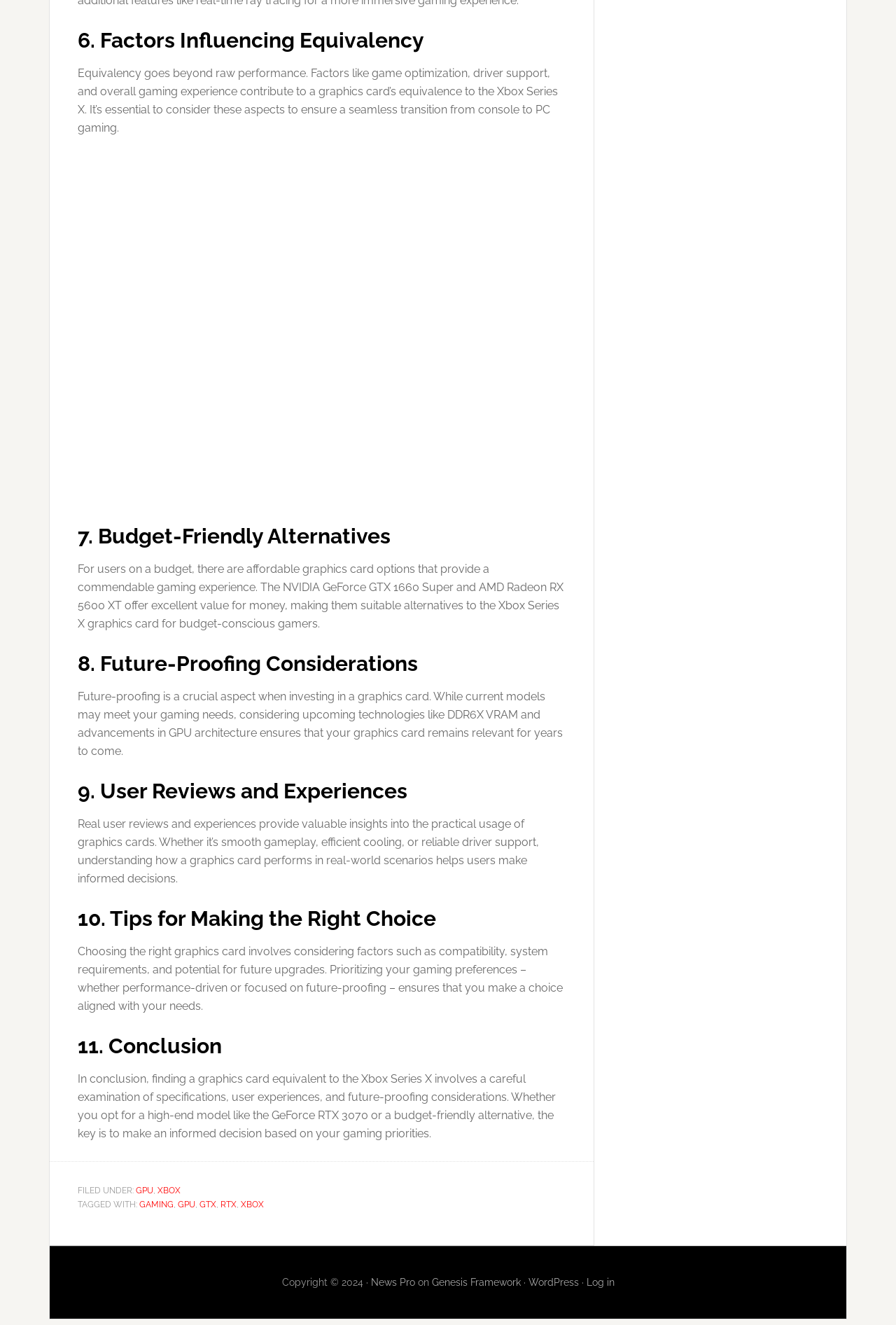How many headings are there in the article?
Respond to the question with a single word or phrase according to the image.

11